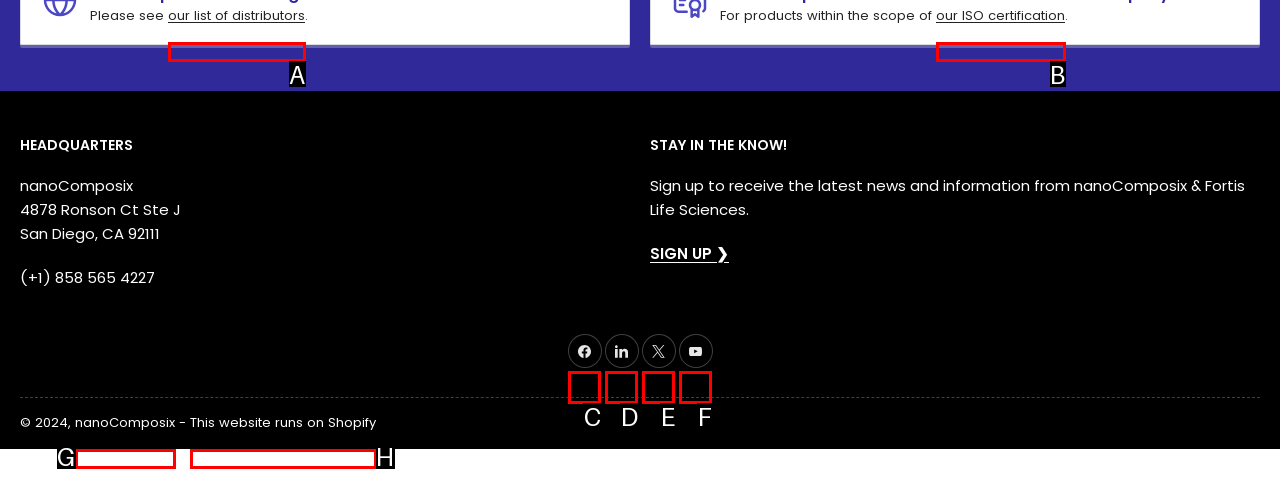Select the HTML element that corresponds to the description: This website runs on Shopify. Reply with the letter of the correct option.

H